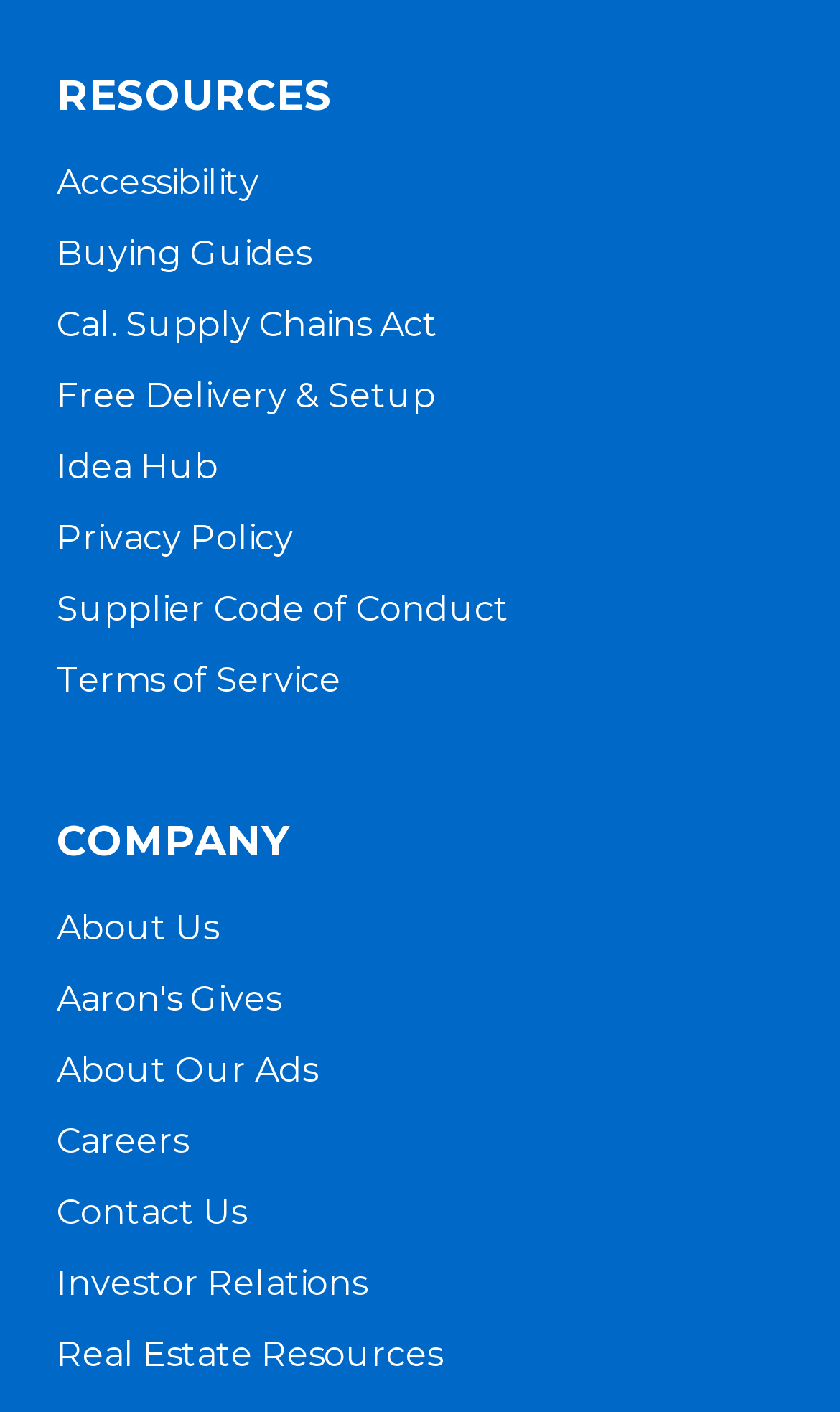Pinpoint the bounding box coordinates of the clickable element needed to complete the instruction: "Read about the company". The coordinates should be provided as four float numbers between 0 and 1: [left, top, right, bottom].

[0.068, 0.577, 0.345, 0.613]